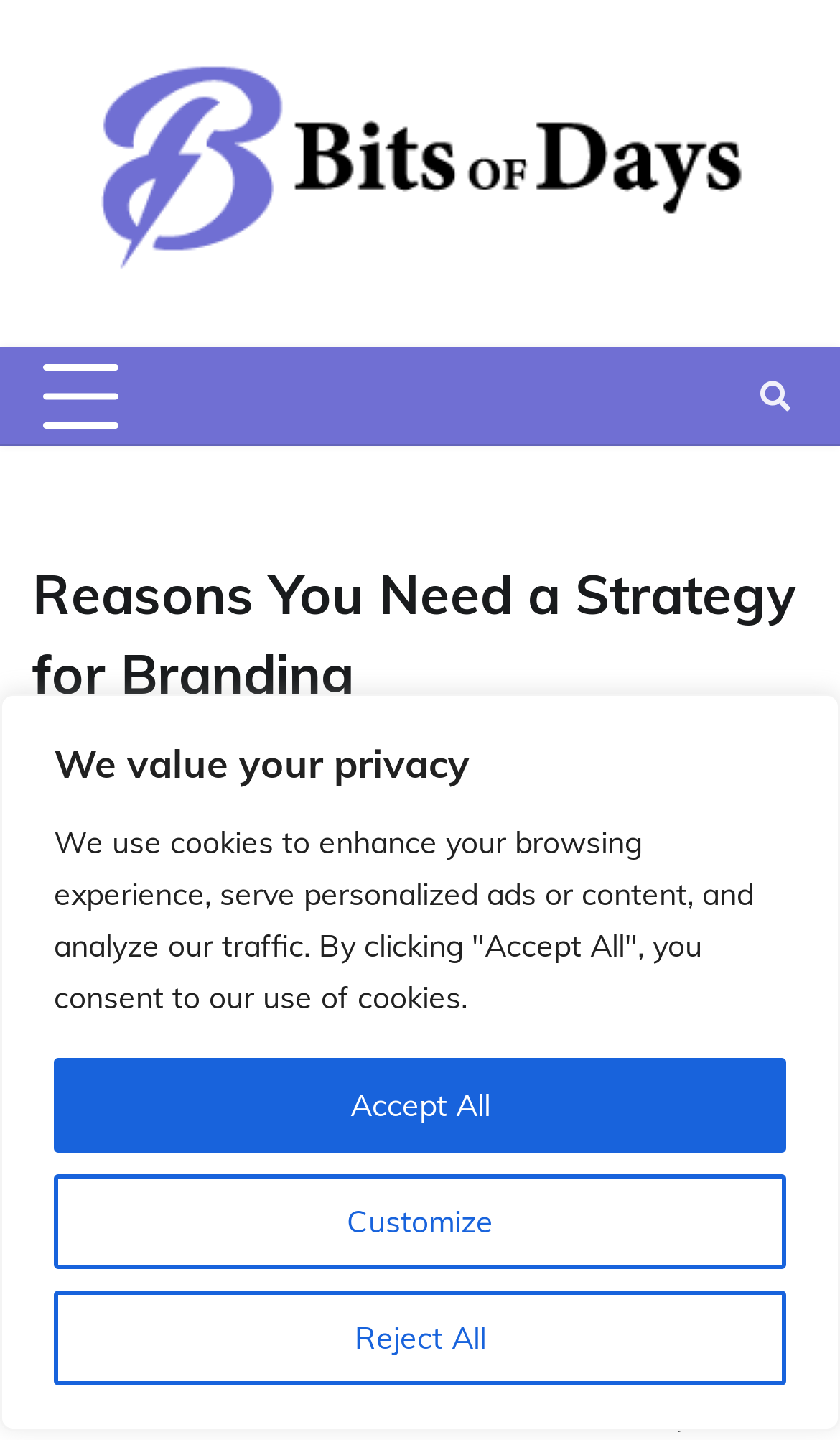Is the menu button expanded?
Carefully analyze the image and provide a thorough answer to the question.

I found the state of the menu button by looking at the button element with the property 'expanded' set to 'False', which indicates that the menu is not expanded.